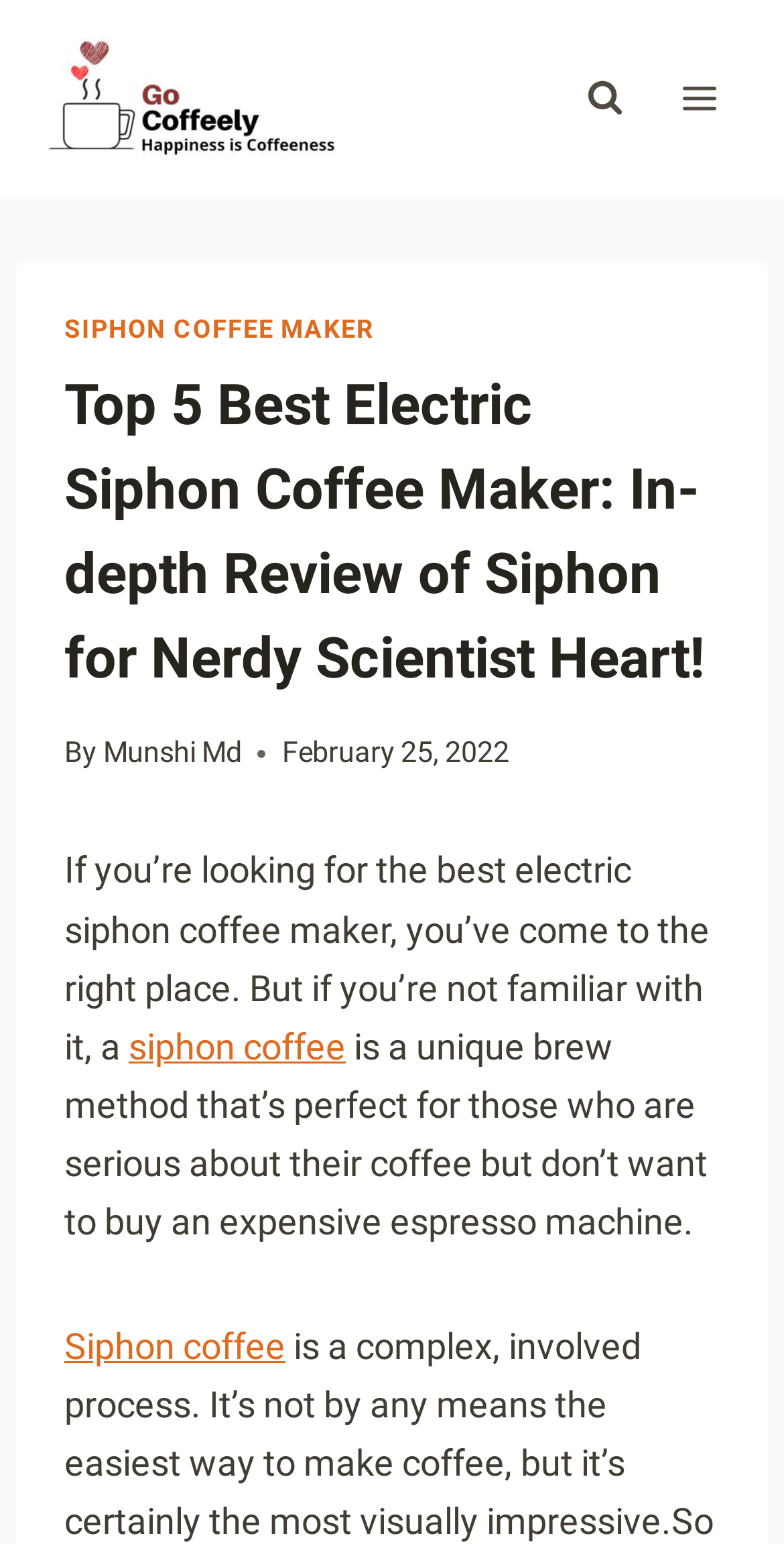Determine the bounding box coordinates for the element that should be clicked to follow this instruction: "Learn about siphon coffee". The coordinates should be given as four float numbers between 0 and 1, in the format [left, top, right, bottom].

[0.164, 0.664, 0.441, 0.691]